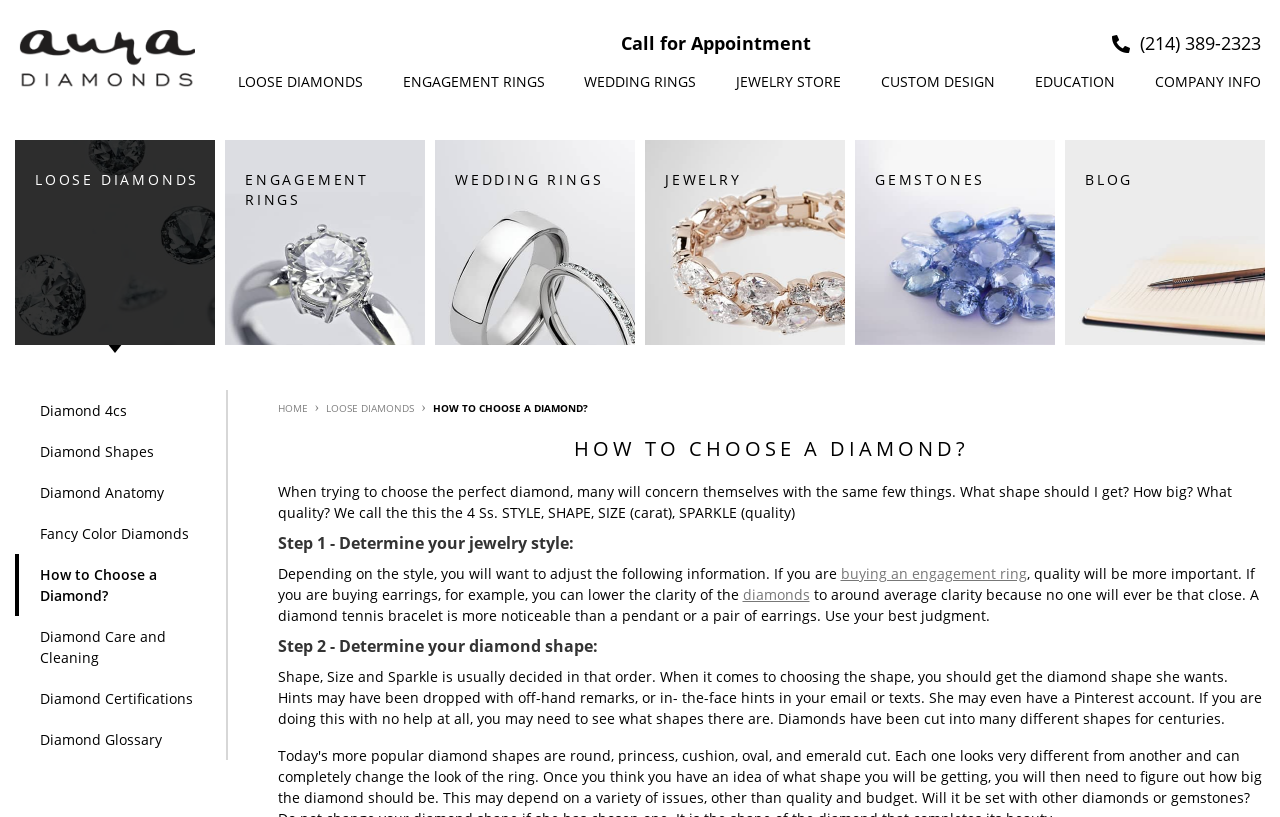Examine the image and give a thorough answer to the following question:
What is the first step in choosing a diamond?

The webpage provides a step-by-step guide on how to choose a diamond. The first step is to determine your jewelry style, which is mentioned in the heading 'Step 1 - Determine your jewelry style:' and the subsequent paragraph that explains how the style affects the choice of diamond.